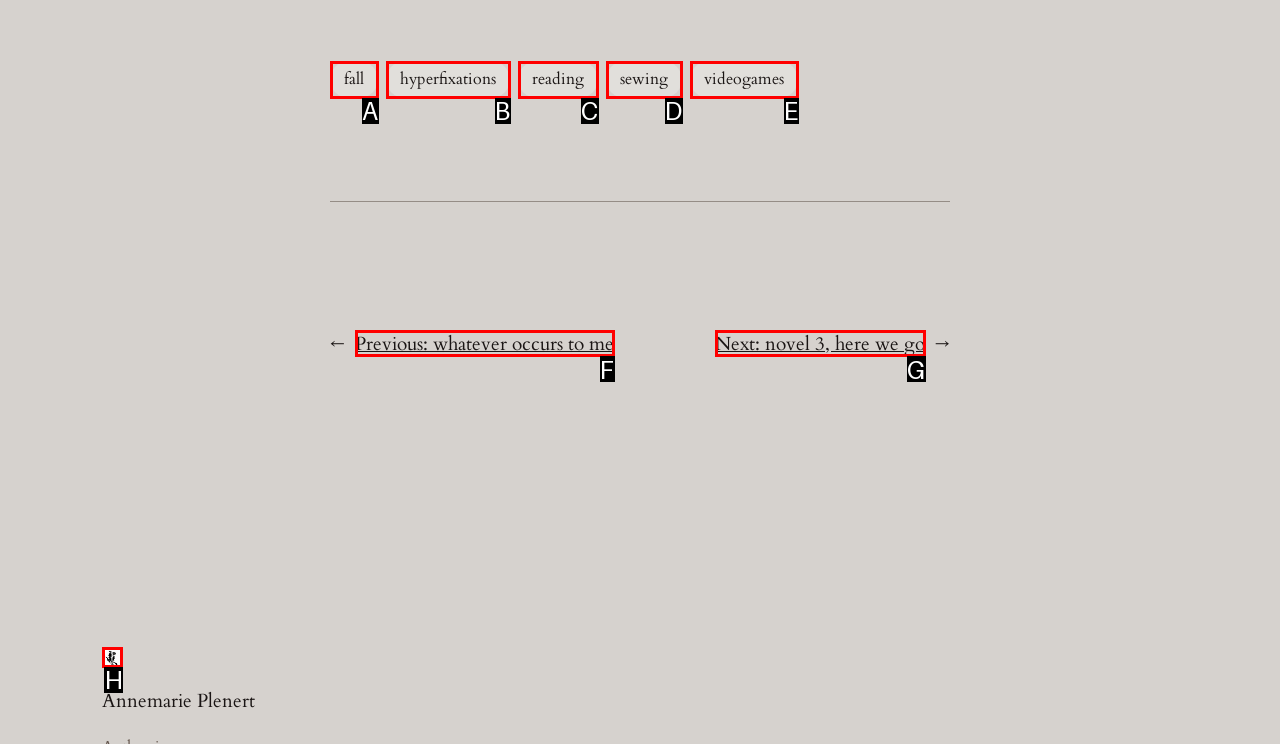Show which HTML element I need to click to perform this task: visit Annemarie Plenert's homepage Answer with the letter of the correct choice.

H